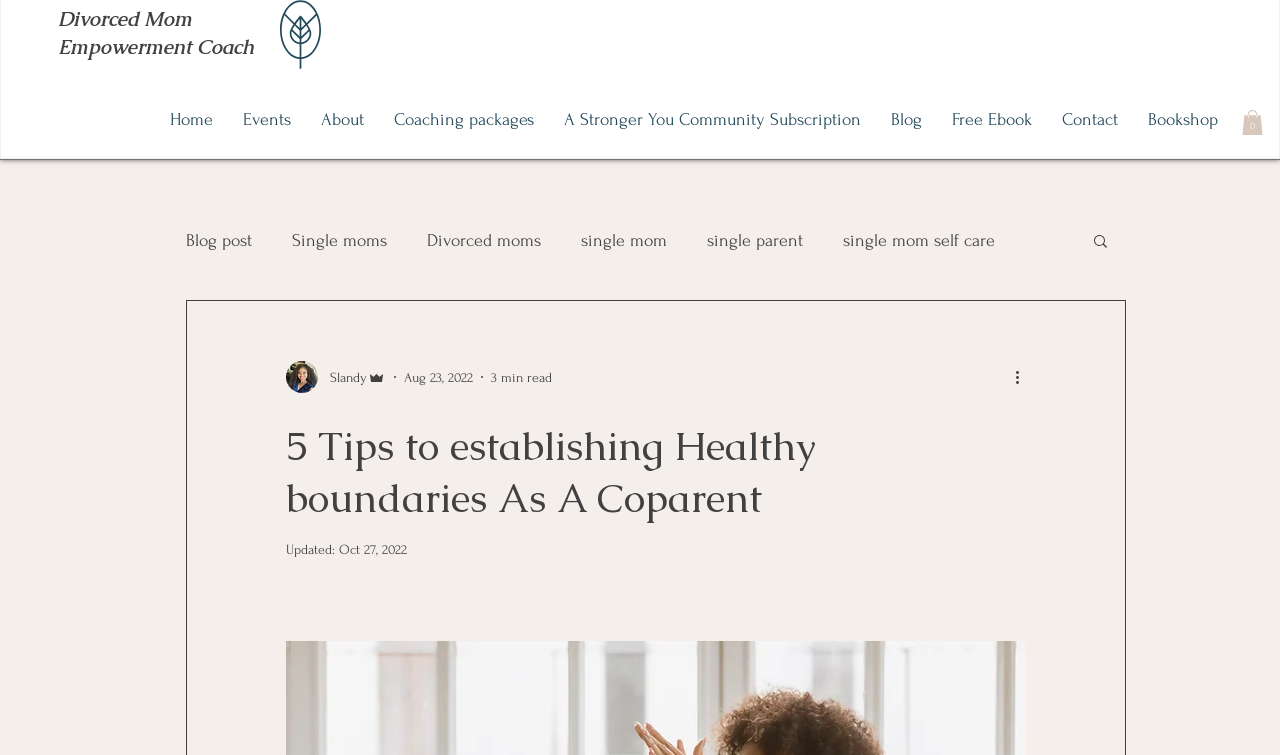Give a one-word or short phrase answer to this question: 
What is the topic of the blog post?

Healthy boundaries